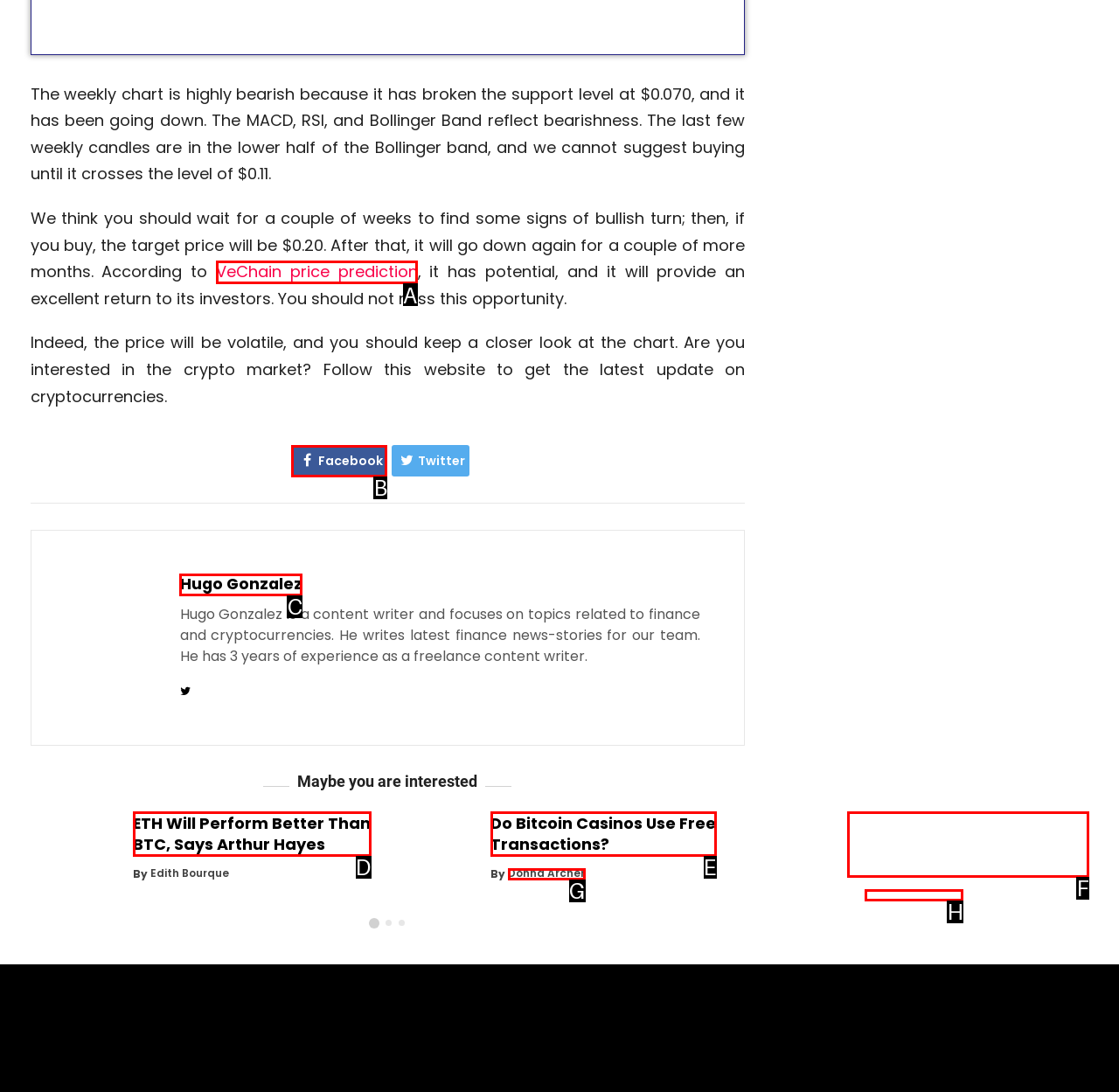Determine which element should be clicked for this task: Check the copyright information
Answer with the letter of the selected option.

None